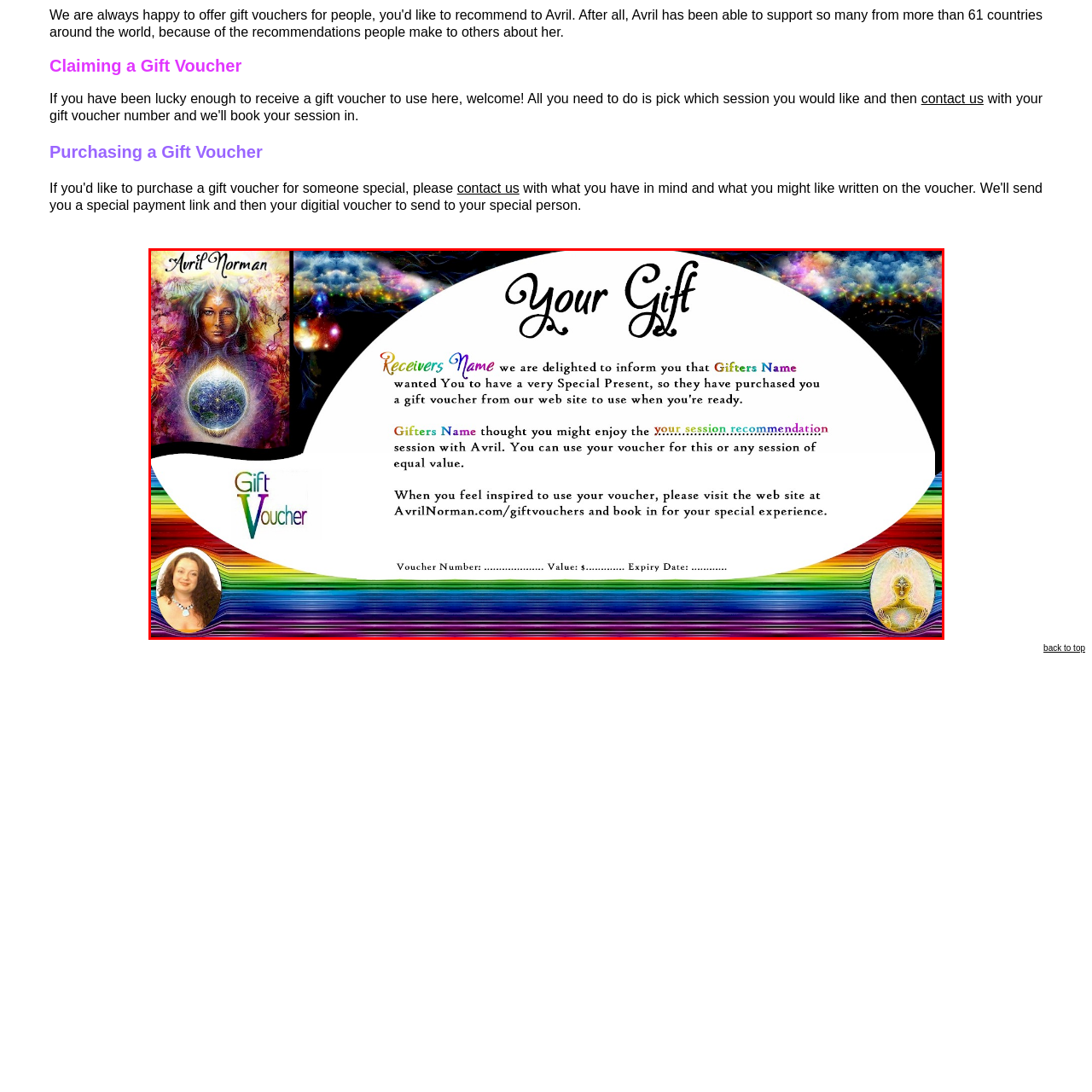Review the image segment marked with the grey border and deliver a thorough answer to the following question, based on the visual information provided: 
What information is provided at the bottom of the voucher?

The bottom section of the voucher provides essential details such as the voucher number, its value, and the expiry date, ensuring clarity for future use, and also directs the recipients to visit the website for more information and to book their chosen session.